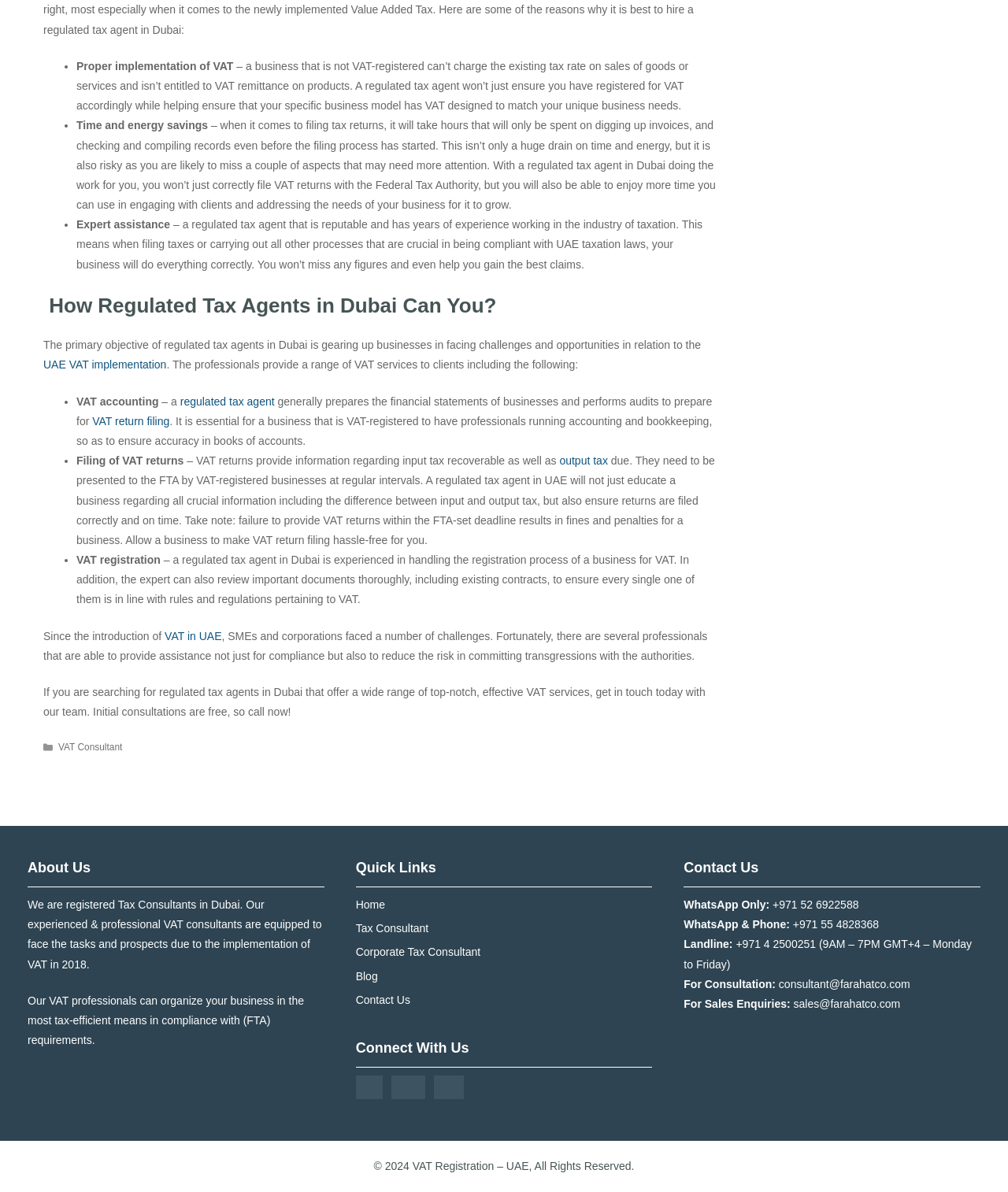Determine the bounding box coordinates for the UI element with the following description: "output tax". The coordinates should be four float numbers between 0 and 1, represented as [left, top, right, bottom].

[0.555, 0.381, 0.603, 0.392]